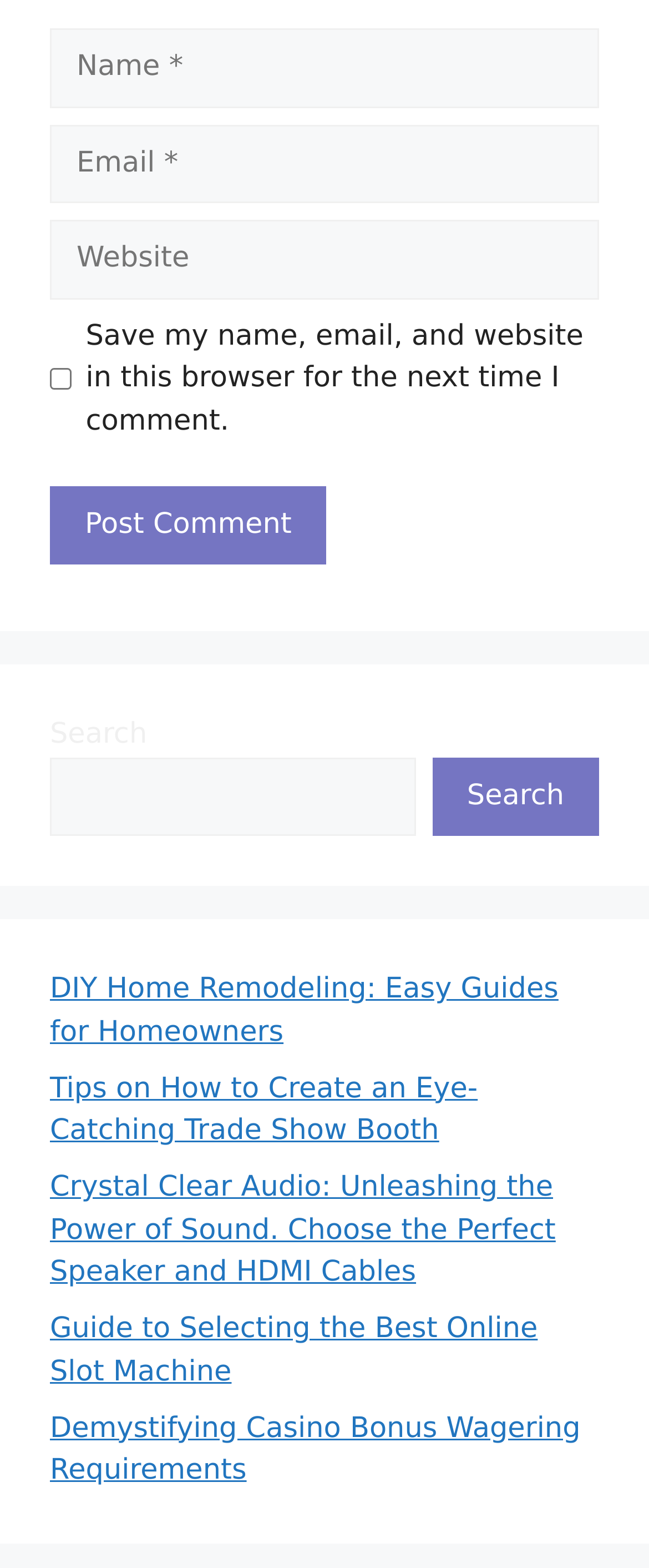Please determine the bounding box coordinates of the element to click in order to execute the following instruction: "Read about CDFA ANNOUNCES VACANCY ON SHELL EGG ADVISORY BOARD". The coordinates should be four float numbers between 0 and 1, specified as [left, top, right, bottom].

None